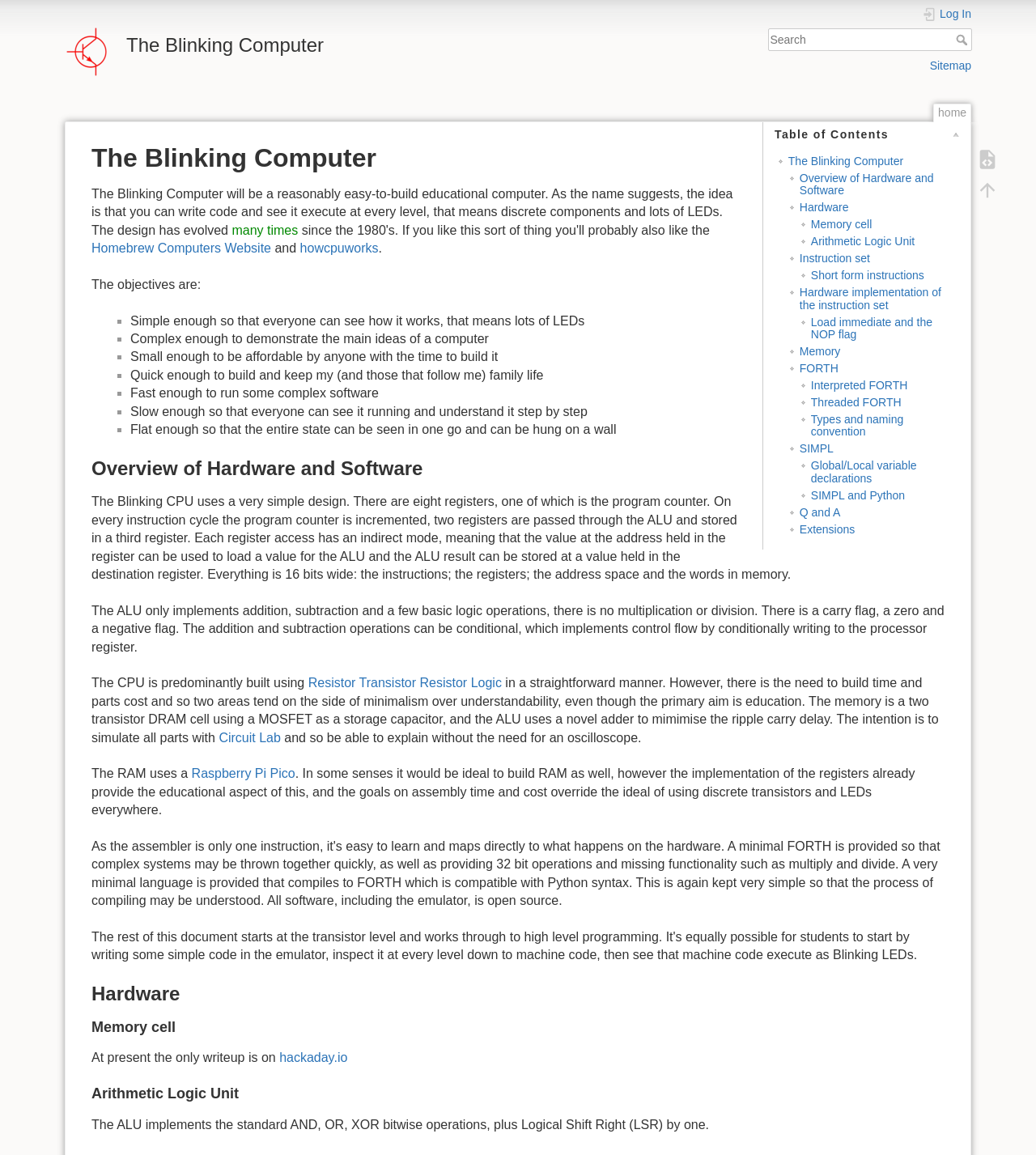Please find the bounding box coordinates of the element that needs to be clicked to perform the following instruction: "Click on the 'Sitemap' link". The bounding box coordinates should be four float numbers between 0 and 1, represented as [left, top, right, bottom].

[0.897, 0.051, 0.938, 0.062]